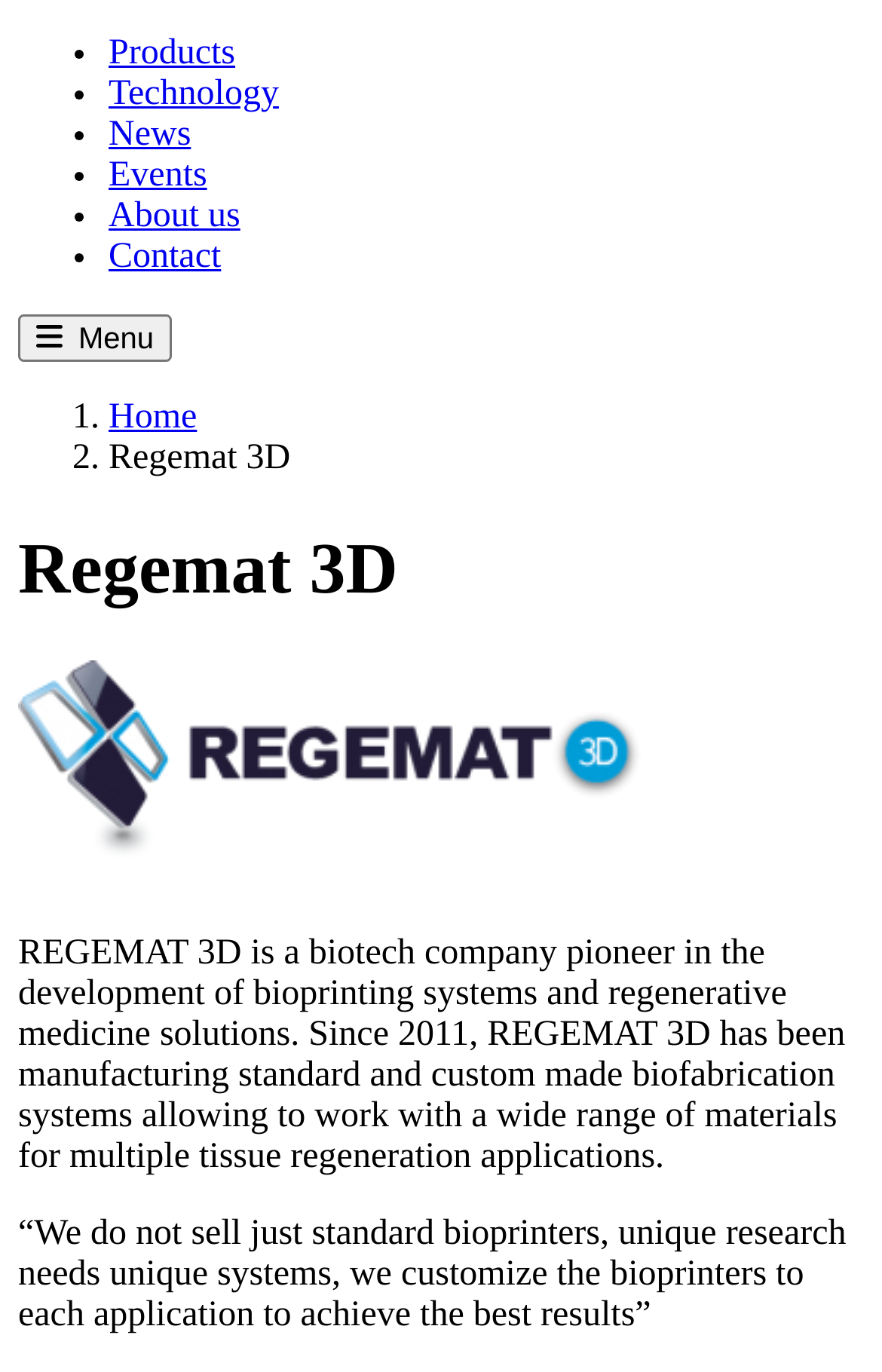Provide the bounding box coordinates for the UI element described in this sentence: "Contact". The coordinates should be four float values between 0 and 1, i.e., [left, top, right, bottom].

[0.123, 0.173, 0.251, 0.201]